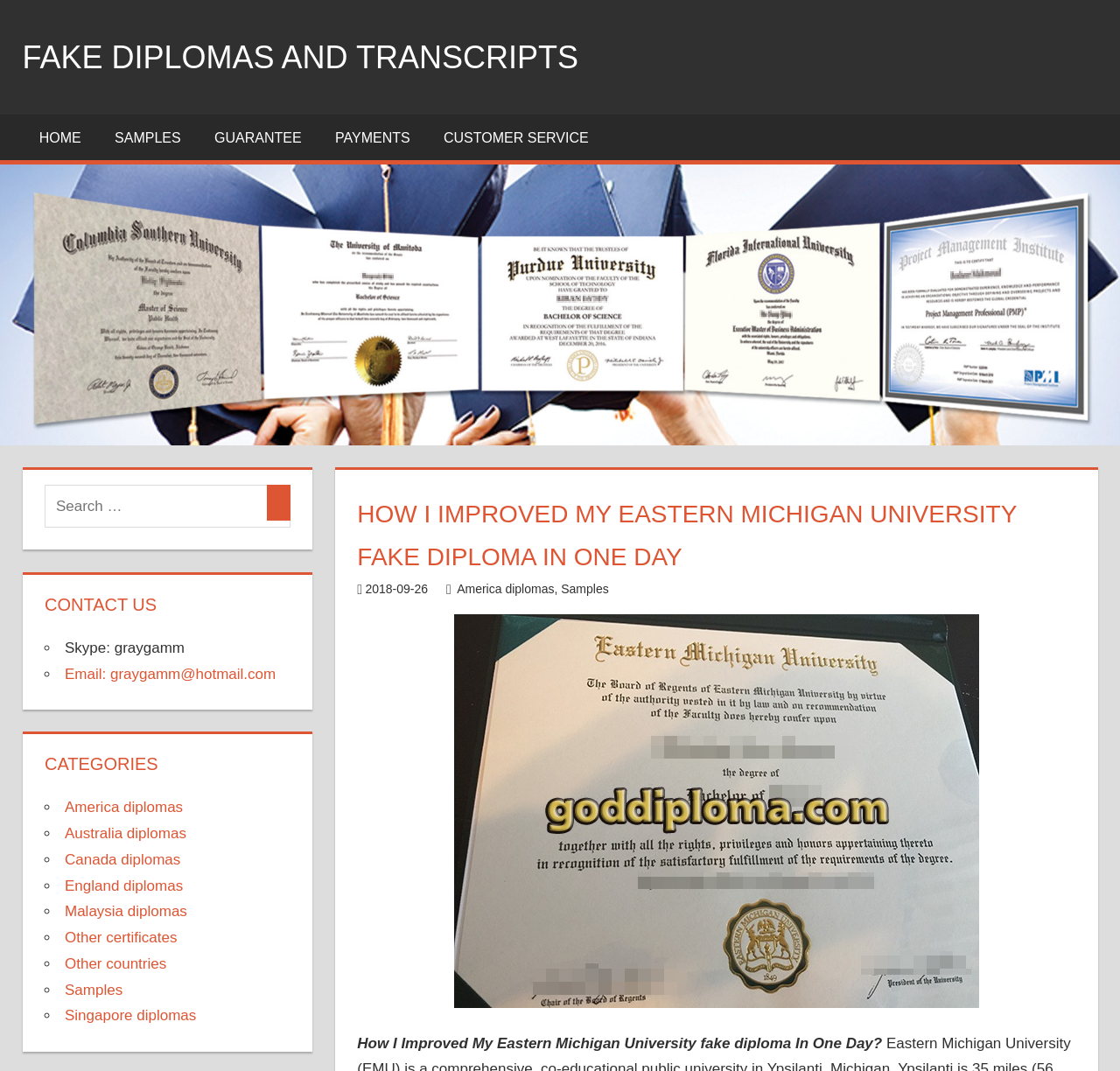How can users contact the website's owner?
Look at the screenshot and respond with a single word or phrase.

Through Skype or email